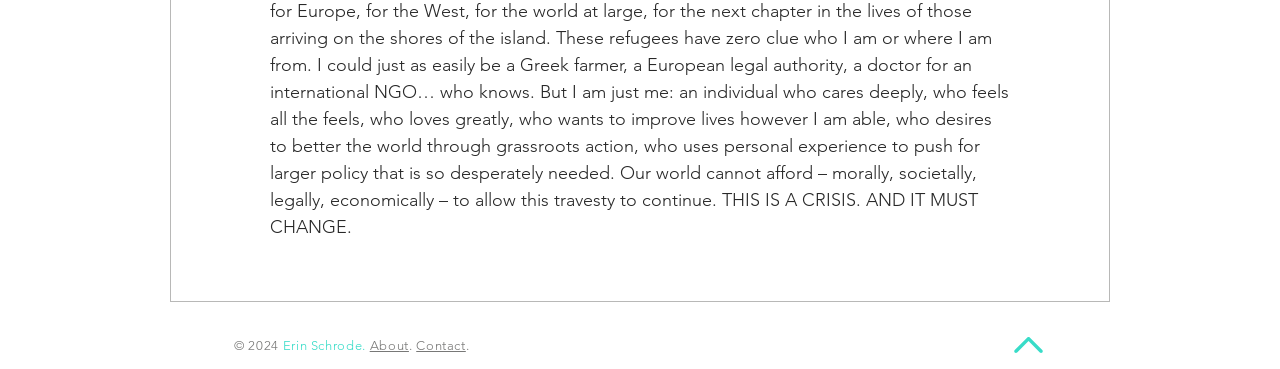Provide the bounding box coordinates of the HTML element described by the text: "Contact". The coordinates should be in the format [left, top, right, bottom] with values between 0 and 1.

[0.325, 0.916, 0.364, 0.957]